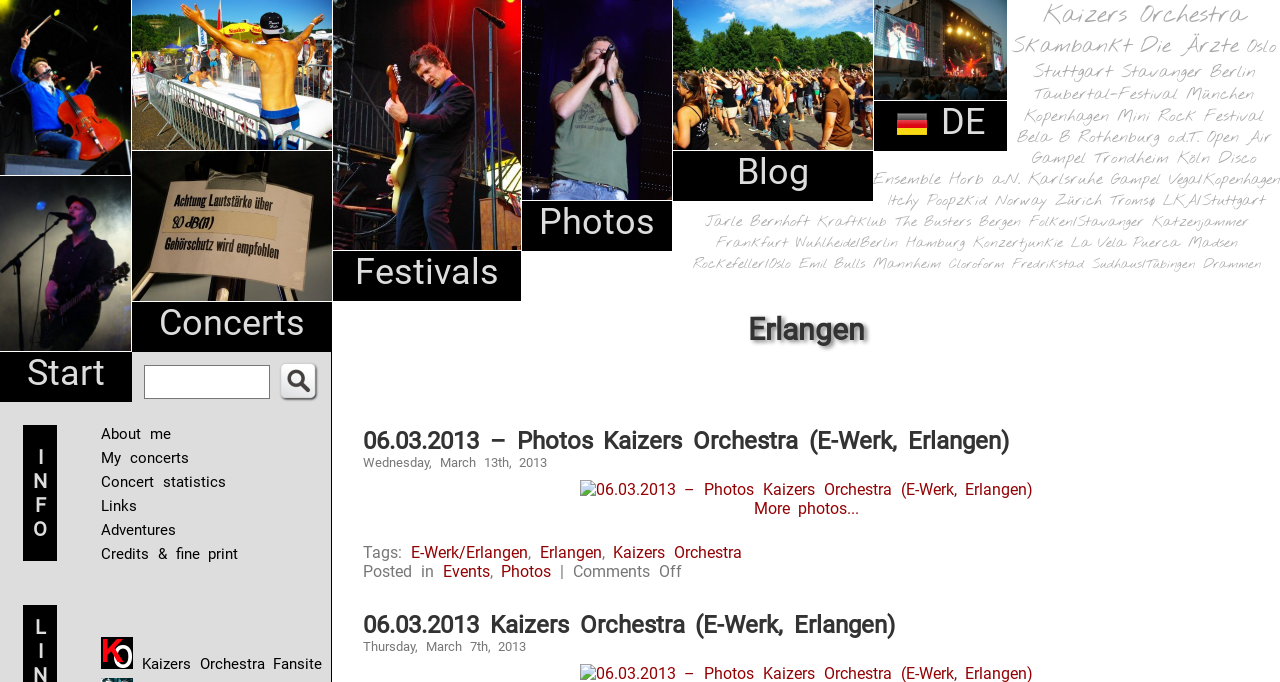Provide a short answer to the following question with just one word or phrase: What is the name of the city in the main heading?

Erlangen